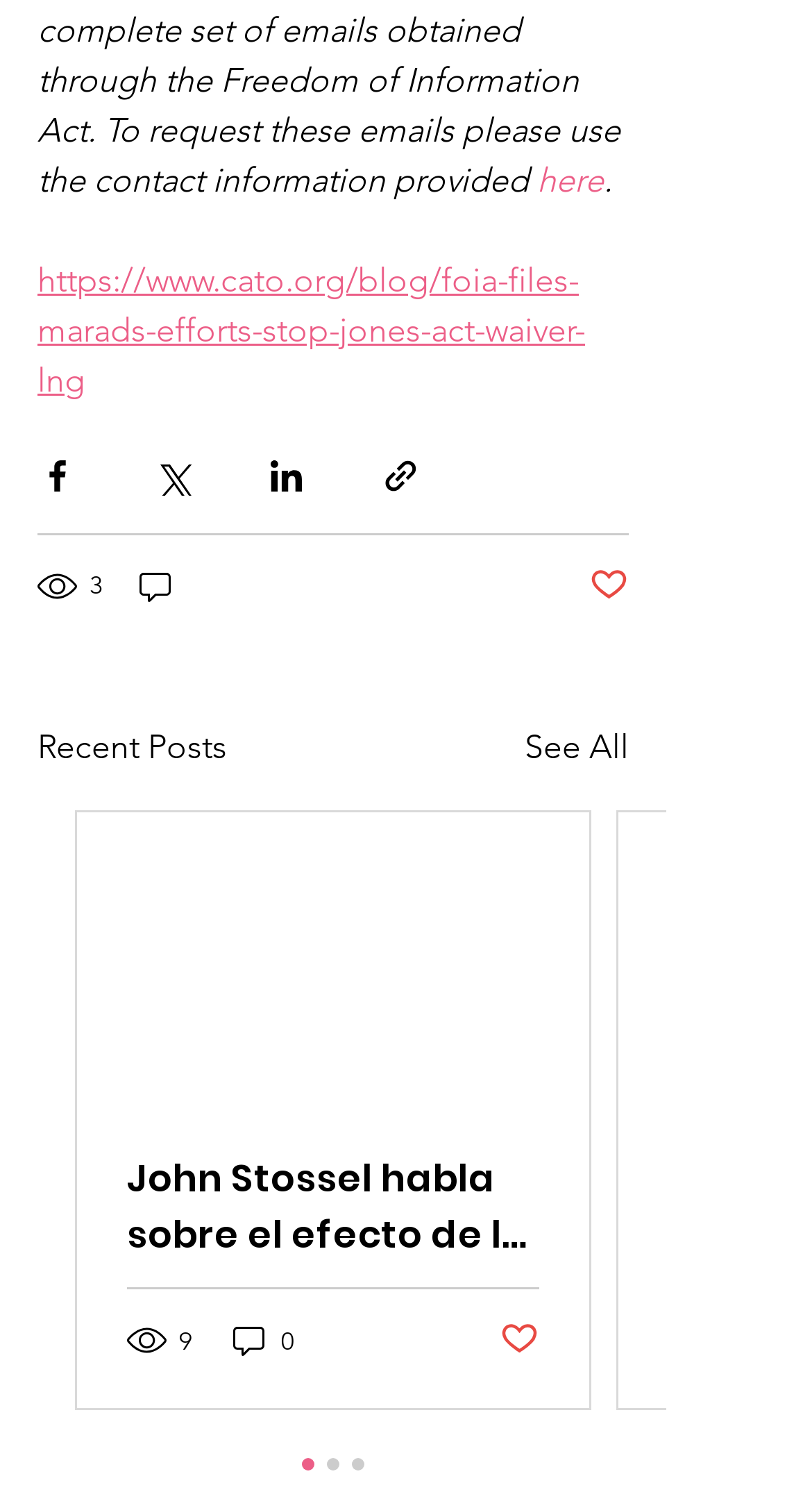What is the category of the webpage content?
Answer the question with a thorough and detailed explanation.

The webpage appears to be a blog or a news website, as it contains multiple posts with links, views, and comments, indicating that the content is categorized as blog posts or articles.